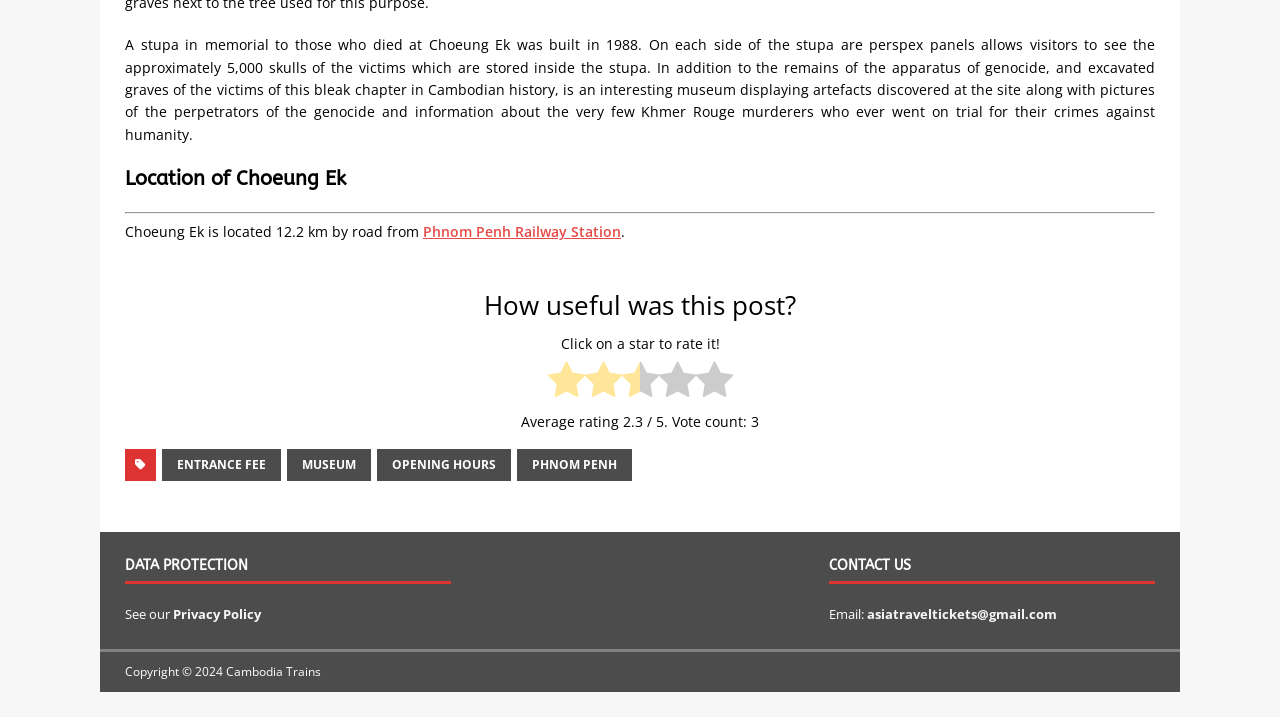Answer this question using a single word or a brief phrase:
What is the location of Choeung Ek?

12.2 km from Phnom Penh Railway Station